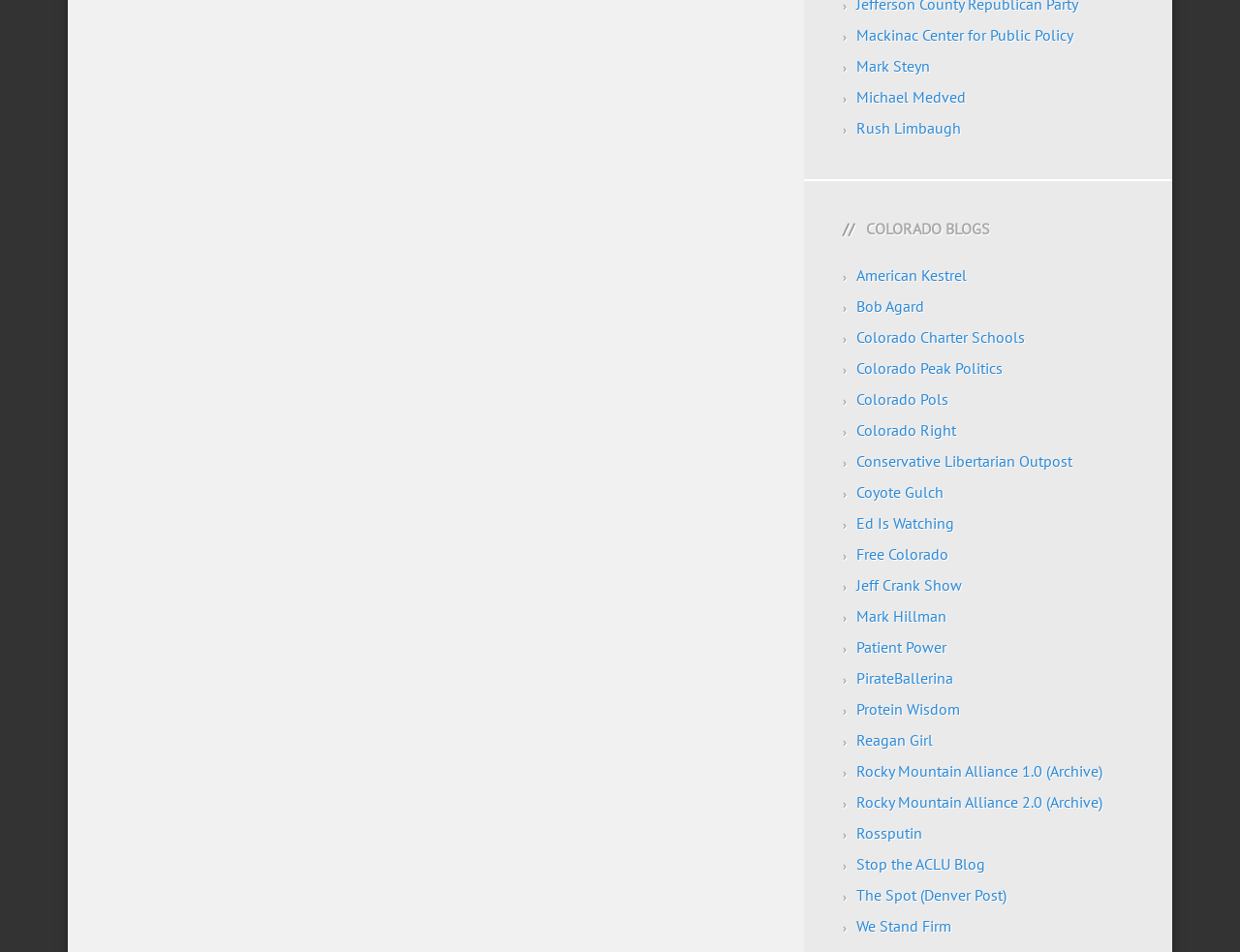Answer the question briefly using a single word or phrase: 
What is the last link on the webpage?

We Stand Firm